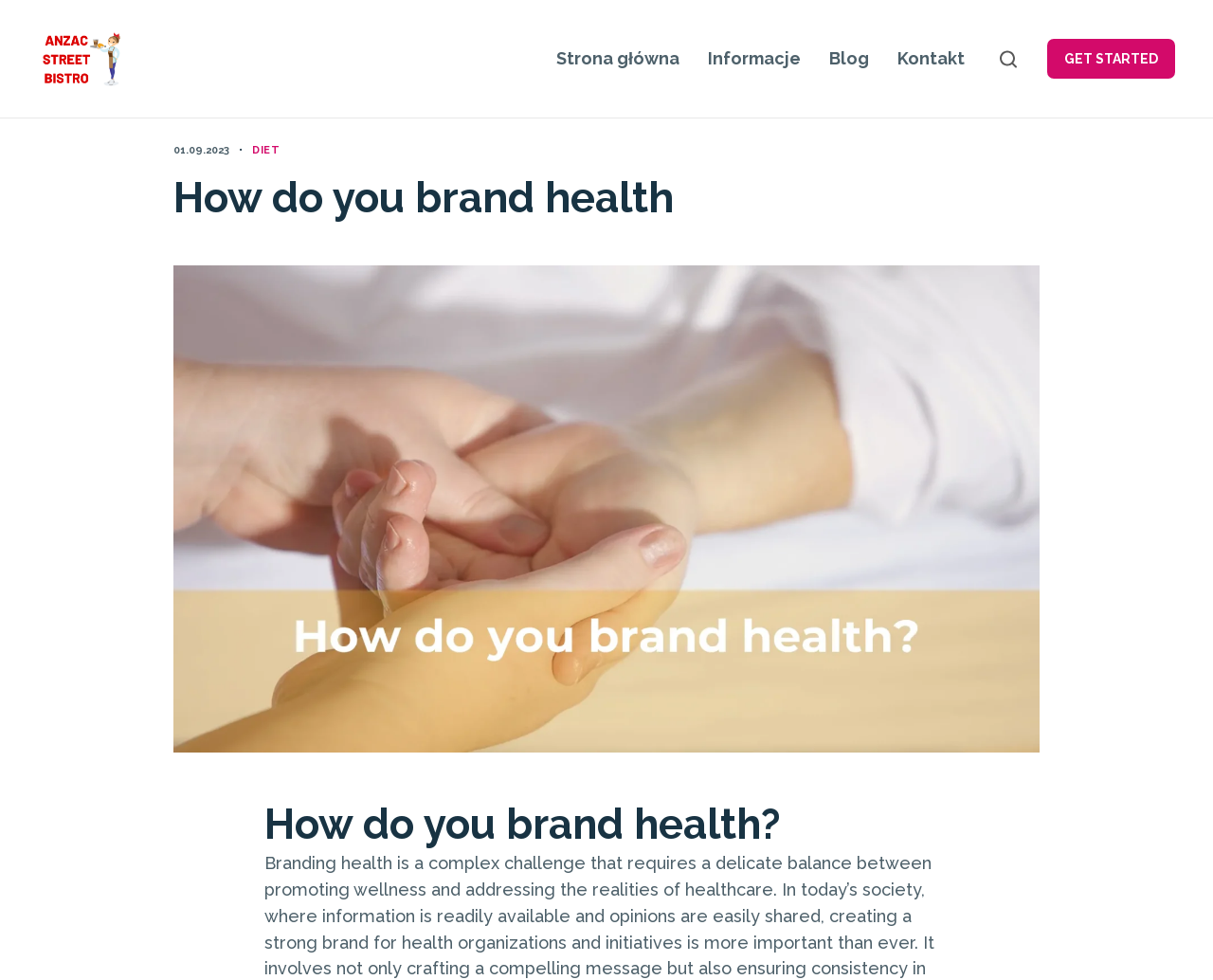Given the element description: "Kontakt", predict the bounding box coordinates of the UI element it refers to, using four float numbers between 0 and 1, i.e., [left, top, right, bottom].

[0.736, 0.042, 0.799, 0.078]